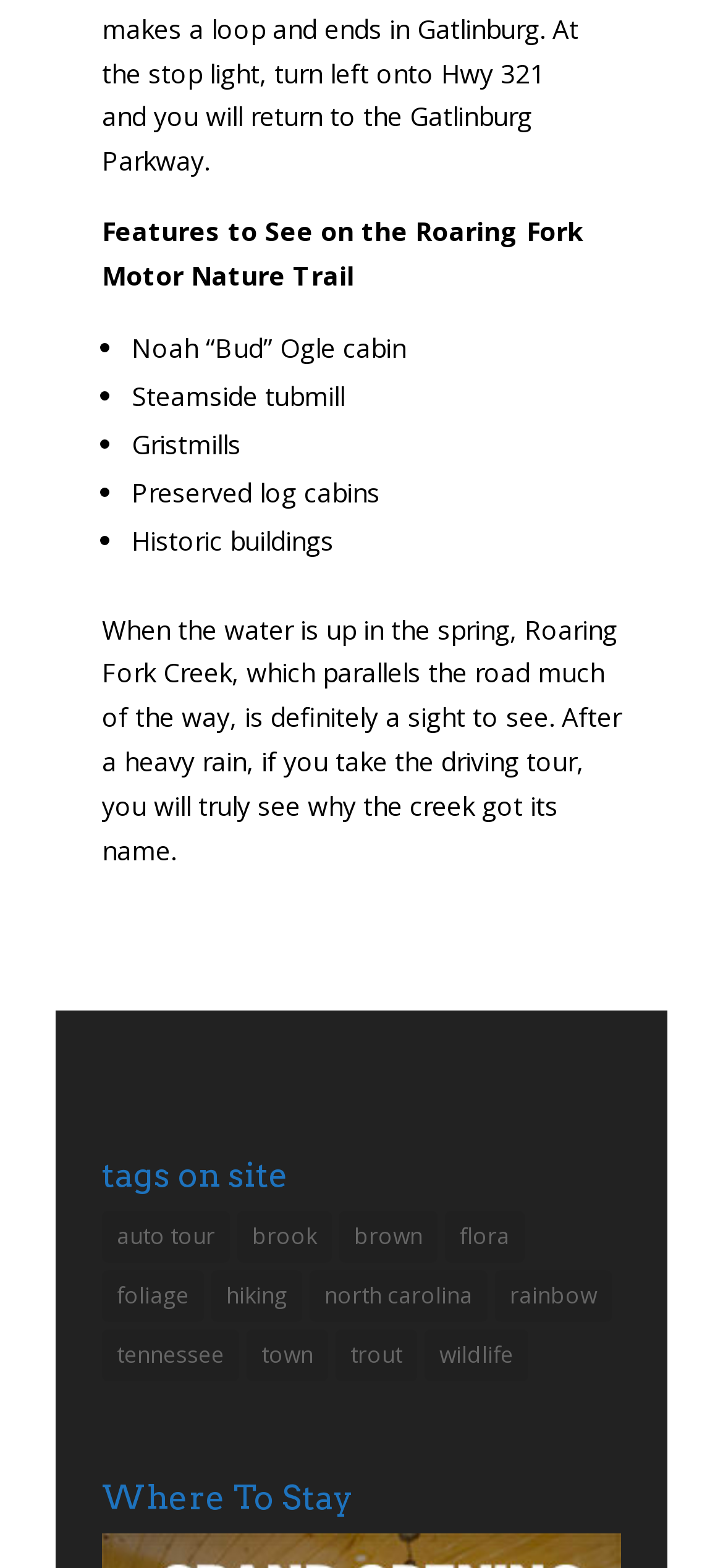Locate the bounding box coordinates of the clickable area needed to fulfill the instruction: "Explore 'hiking'".

[0.292, 0.81, 0.418, 0.843]